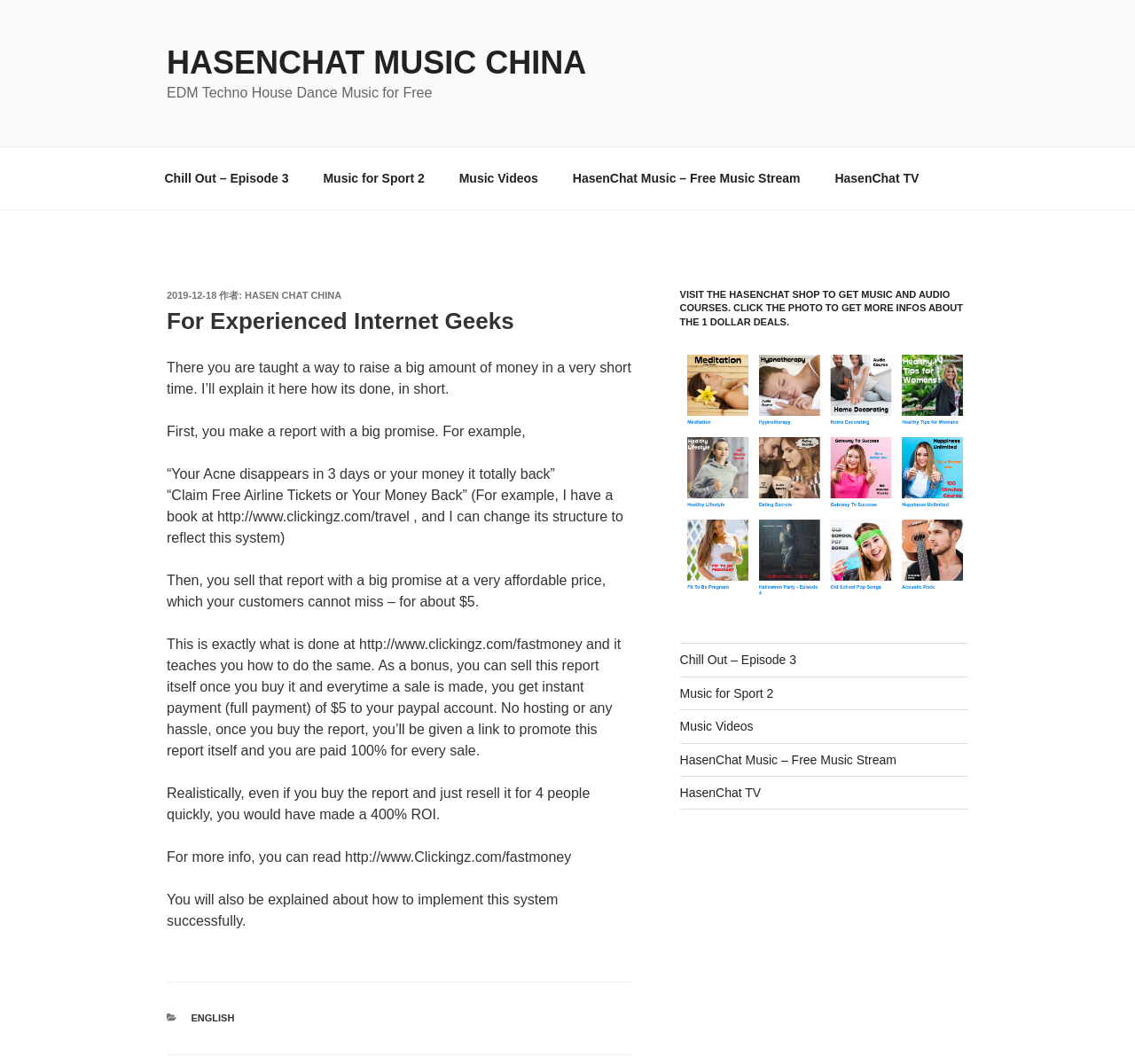Please identify the bounding box coordinates of the region to click in order to complete the task: "Read the article about 'For Experienced Internet Geeks'". The coordinates must be four float numbers between 0 and 1, specified as [left, top, right, bottom].

[0.147, 0.271, 0.556, 0.991]